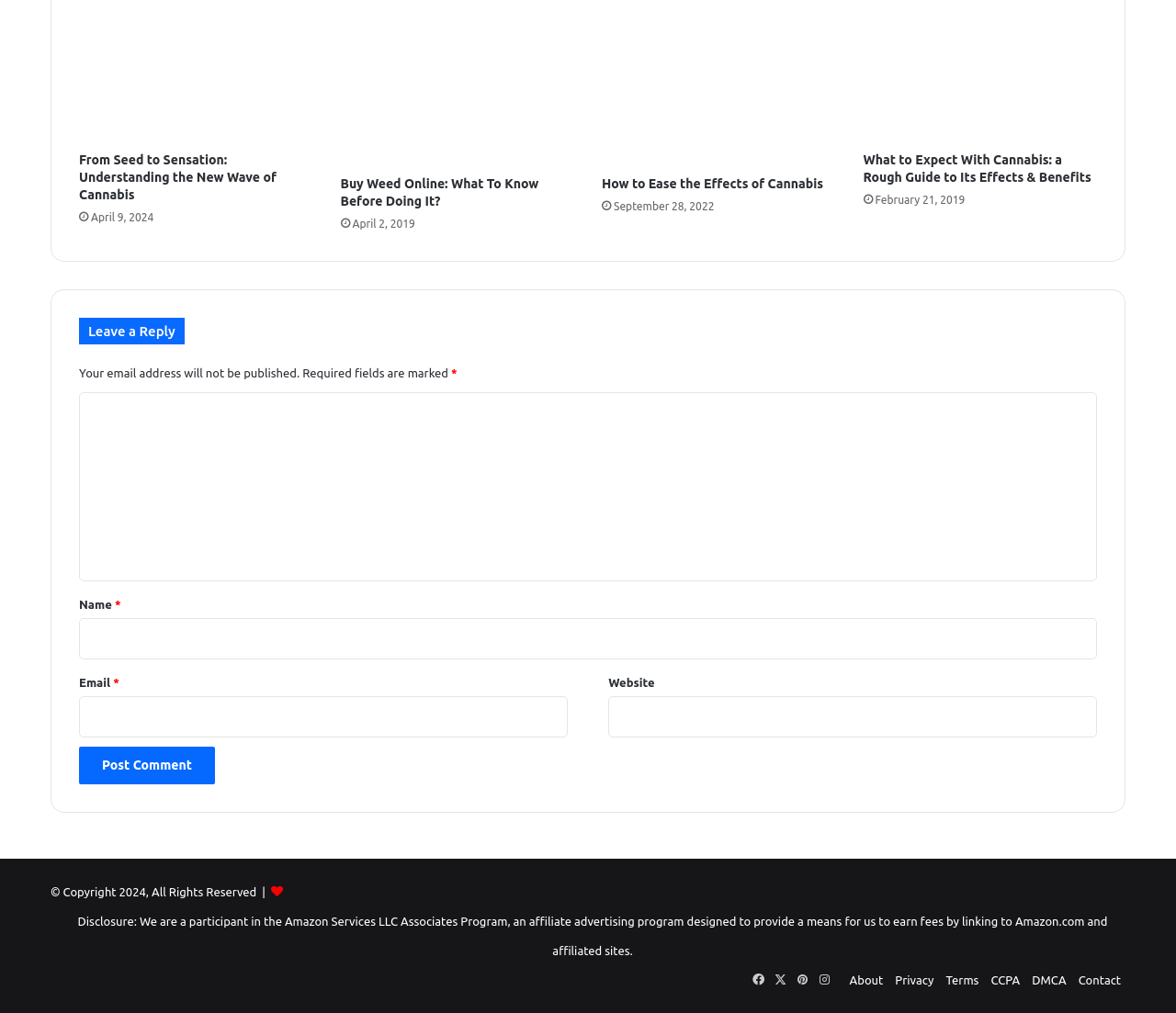Show the bounding box coordinates for the HTML element as described: "parent_node: Name * name="author"".

[0.067, 0.61, 0.933, 0.651]